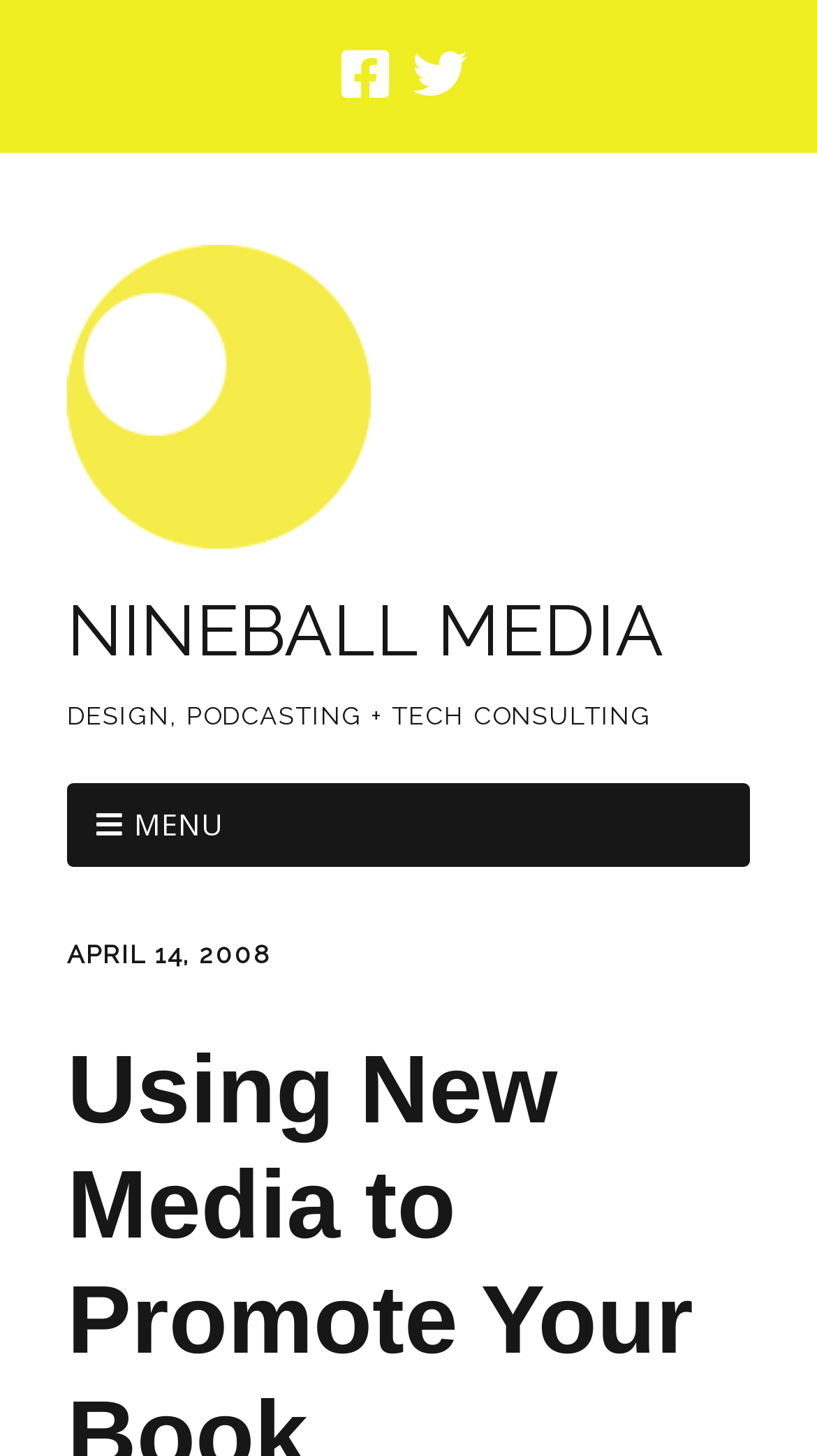Highlight the bounding box of the UI element that corresponds to this description: "Nineball Media".

[0.082, 0.404, 0.813, 0.461]